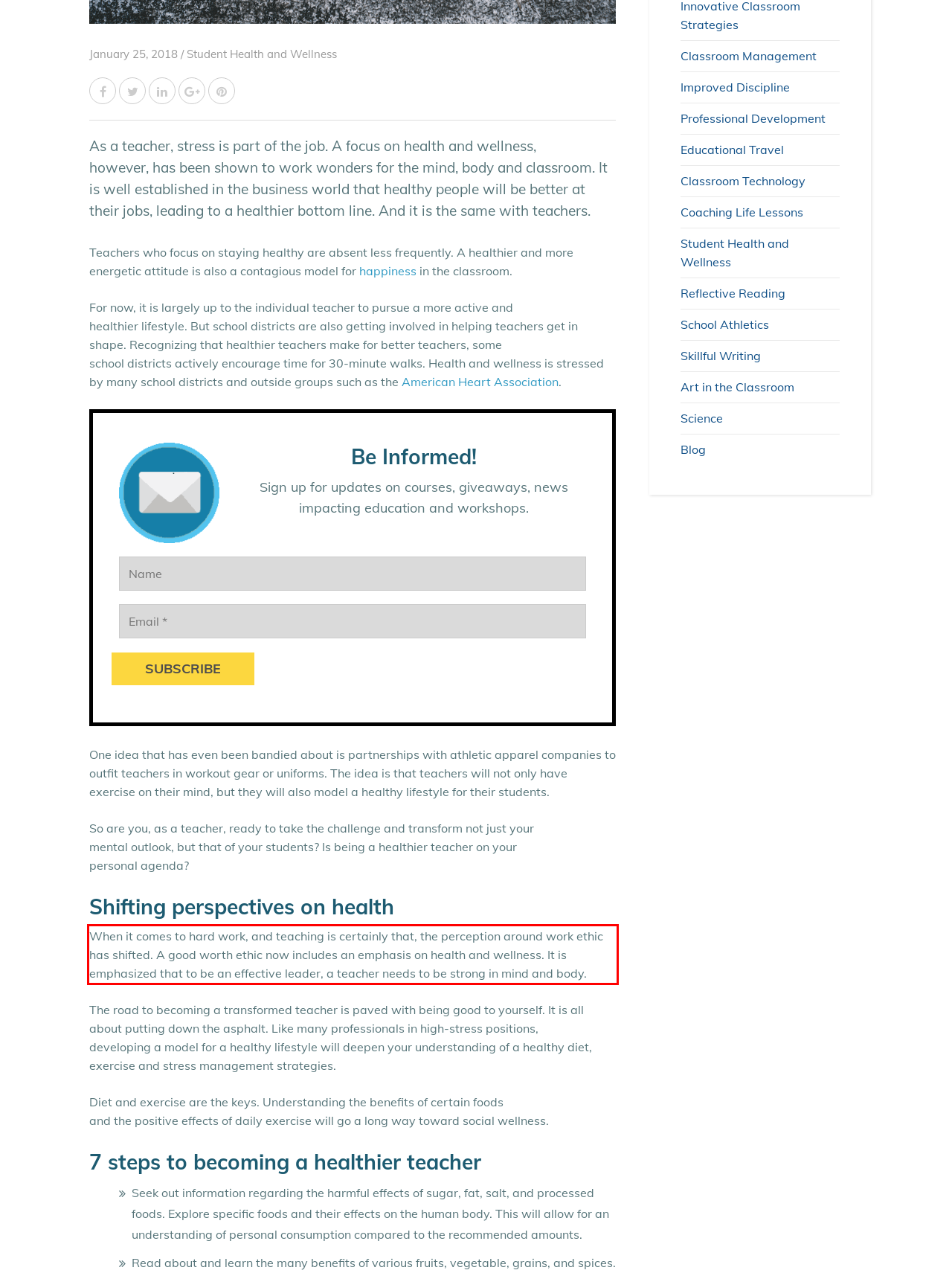With the given screenshot of a webpage, locate the red rectangle bounding box and extract the text content using OCR.

When it comes to hard work, and teaching is certainly that, the perception around work ethic has shifted. A good worth ethic now includes an emphasis on health and wellness. It is emphasized that to be an effective leader, a teacher needs to be strong in mind and body.